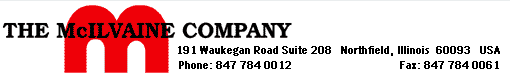Given the content of the image, can you provide a detailed answer to the question?
What is the distinctive feature of the company's logo?

The logo features a bold, distinctive font, and the stylized red 'M' draws attention, emphasizing the corporate identity of The McIlvaine Company.